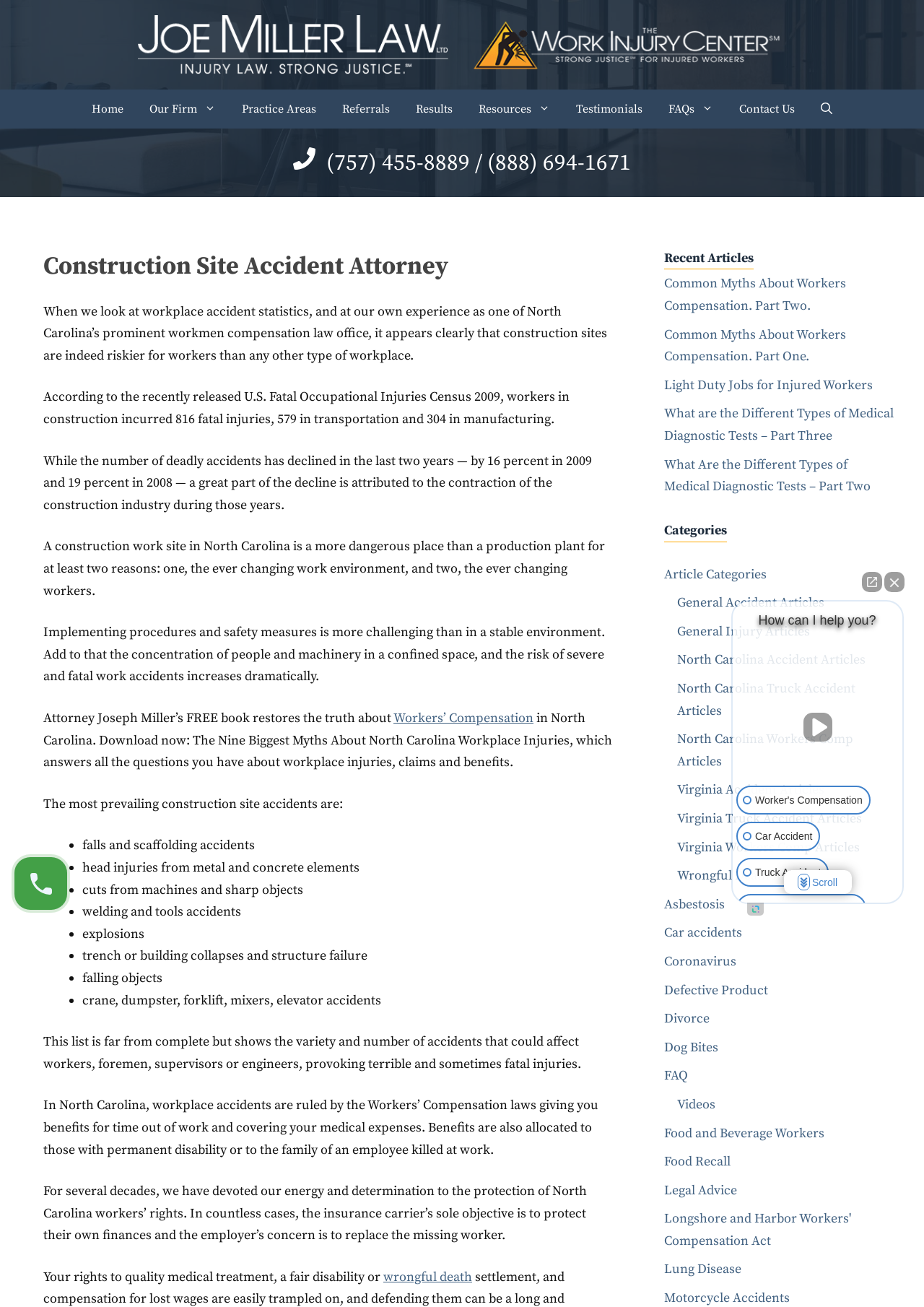How many types of construction site accidents are listed on the webpage?
Provide a detailed answer to the question, using the image to inform your response.

I counted the list markers and corresponding static text elements that describe different types of construction site accidents, such as falls and scaffolding accidents, head injuries from metal and concrete elements, and explosions.